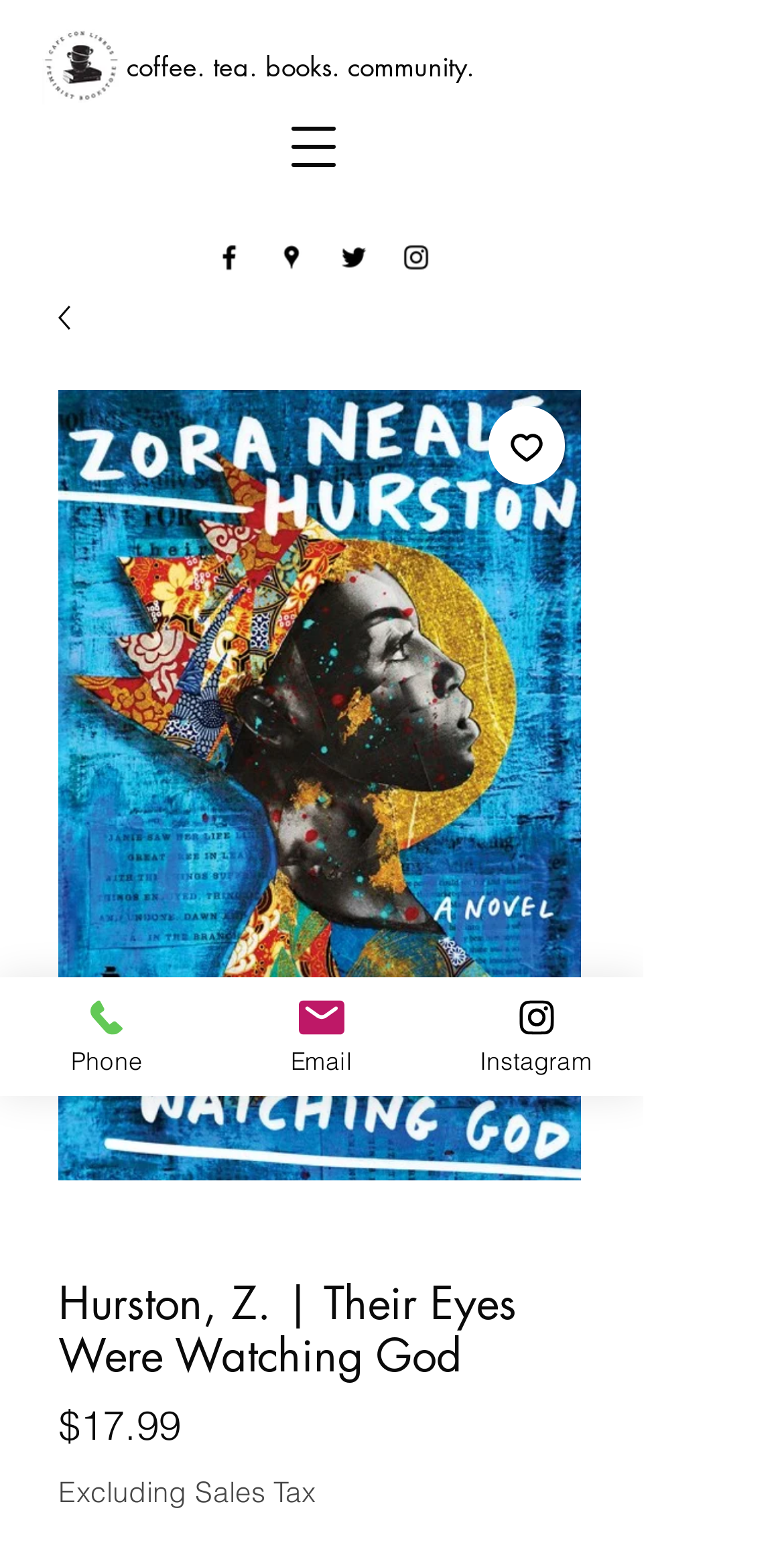What is the button below the book title?
Using the image, respond with a single word or phrase.

Add to Wishlist